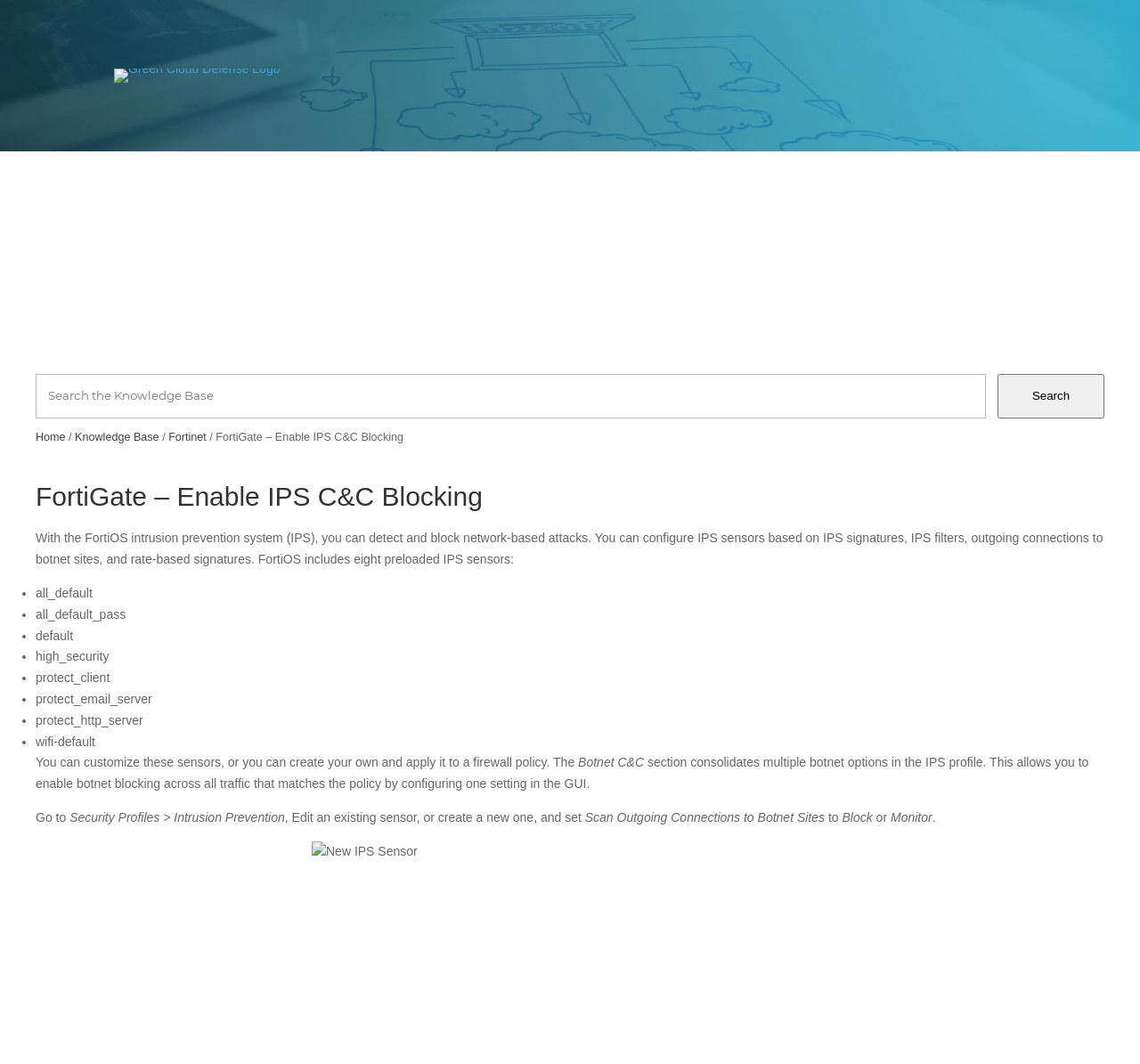Provide the bounding box coordinates for the UI element that is described as: "Knowledge Base".

[0.066, 0.405, 0.142, 0.416]